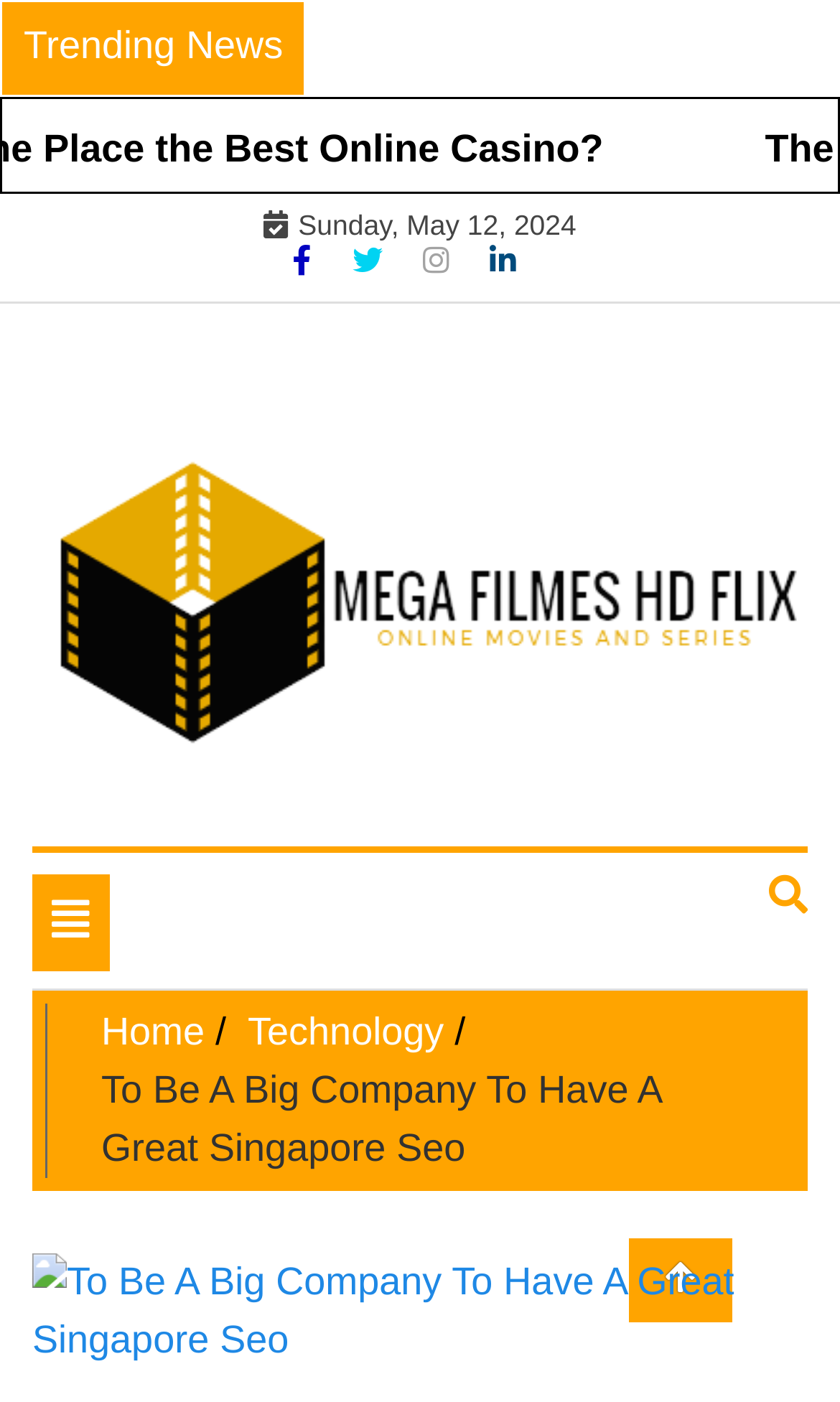What is the category of the latest article?
Analyze the image and provide a thorough answer to the question.

I found the category of the latest article 'Technology' displayed on the webpage, which is located at the navigation section of the page, indicated by the link element with bounding box coordinates [0.295, 0.721, 0.528, 0.751]